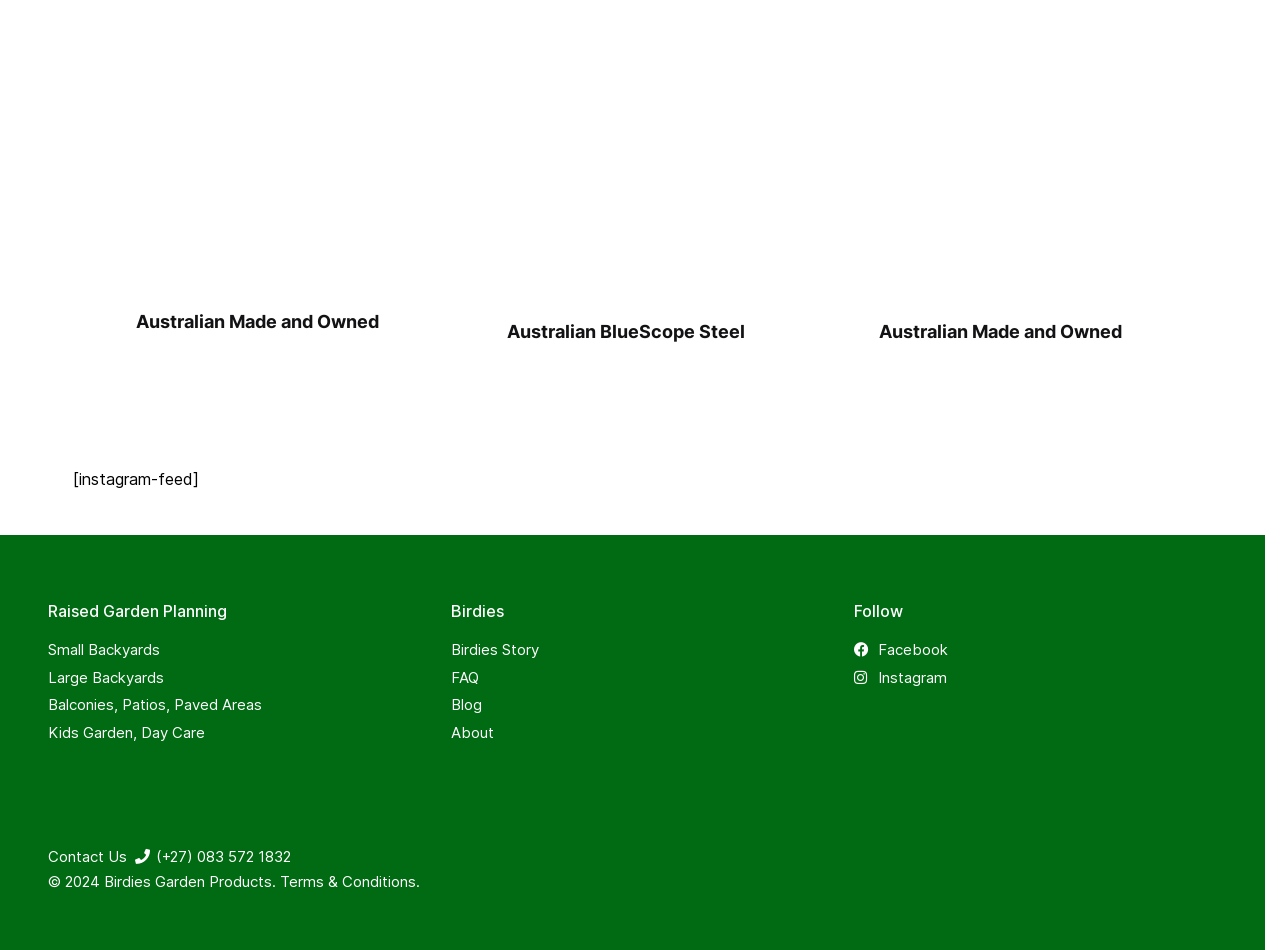What is the copyright year of the website?
Using the image, provide a concise answer in one word or a short phrase.

2024